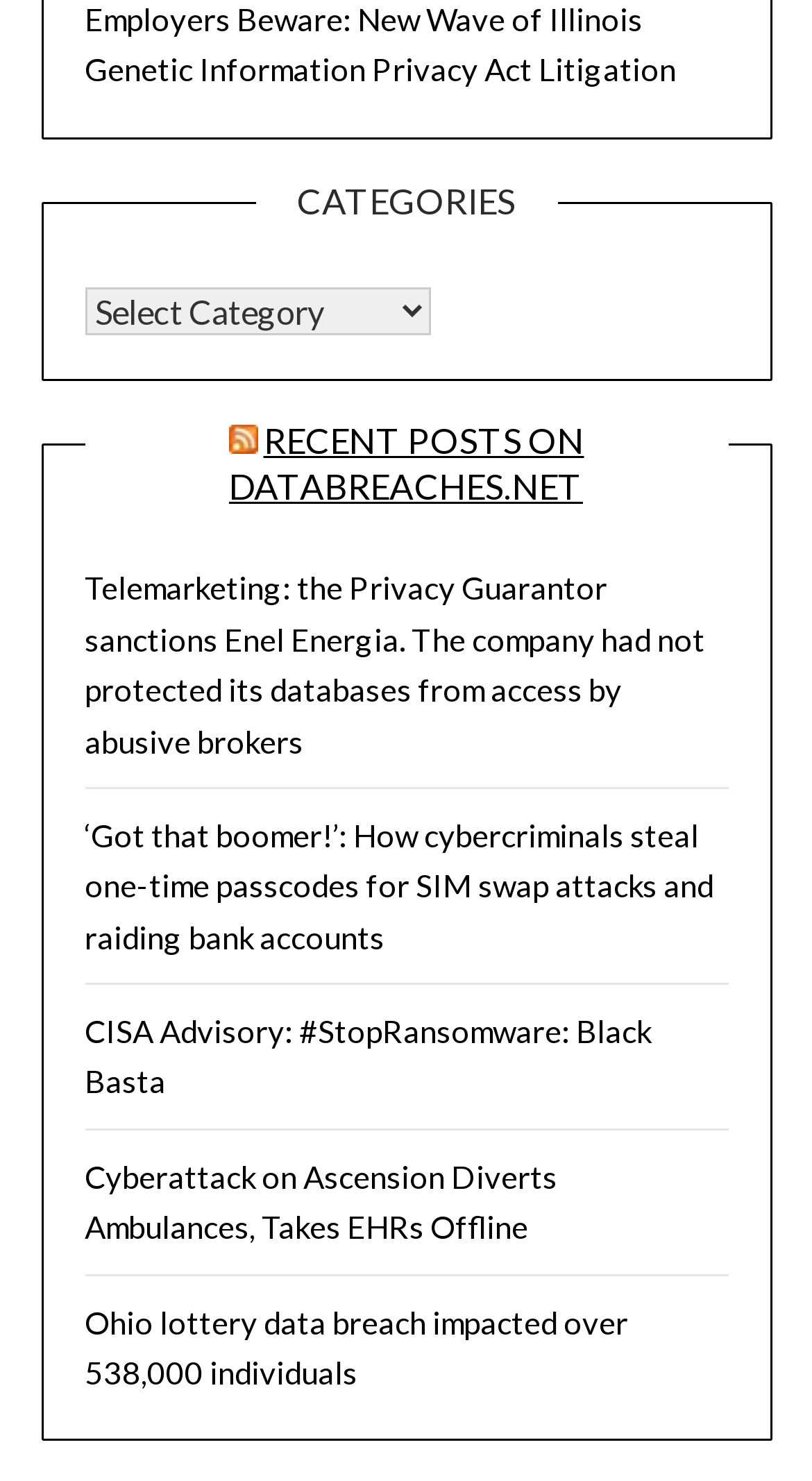Use one word or a short phrase to answer the question provided: 
How many recent posts are listed?

Five